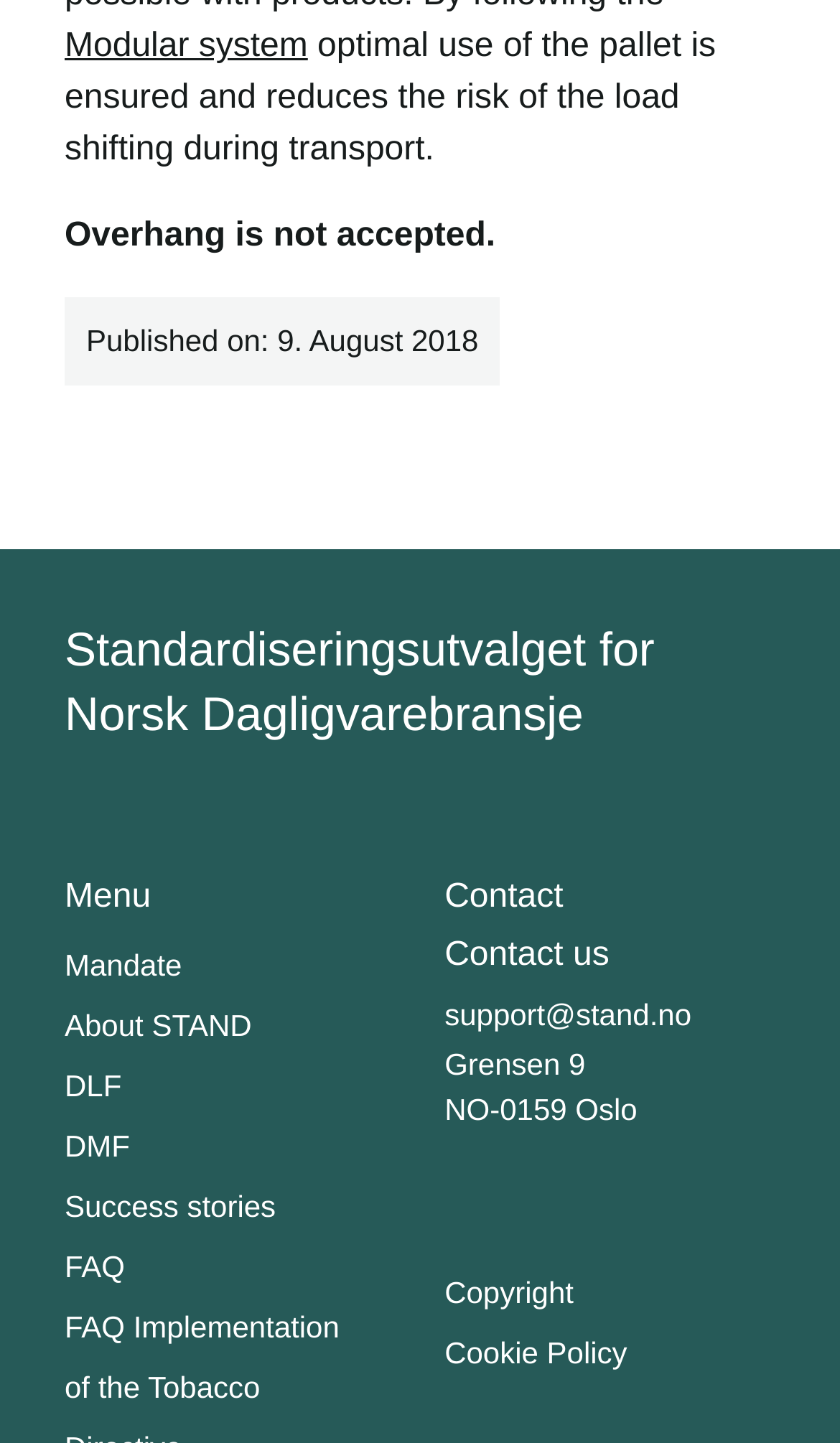Analyze the image and deliver a detailed answer to the question: What is the name of the organization?

I found the name of the organization by looking at the heading element with the text 'Standardiseringsutvalget for Norsk Dagligvarebransje' which is located at the top of the webpage.